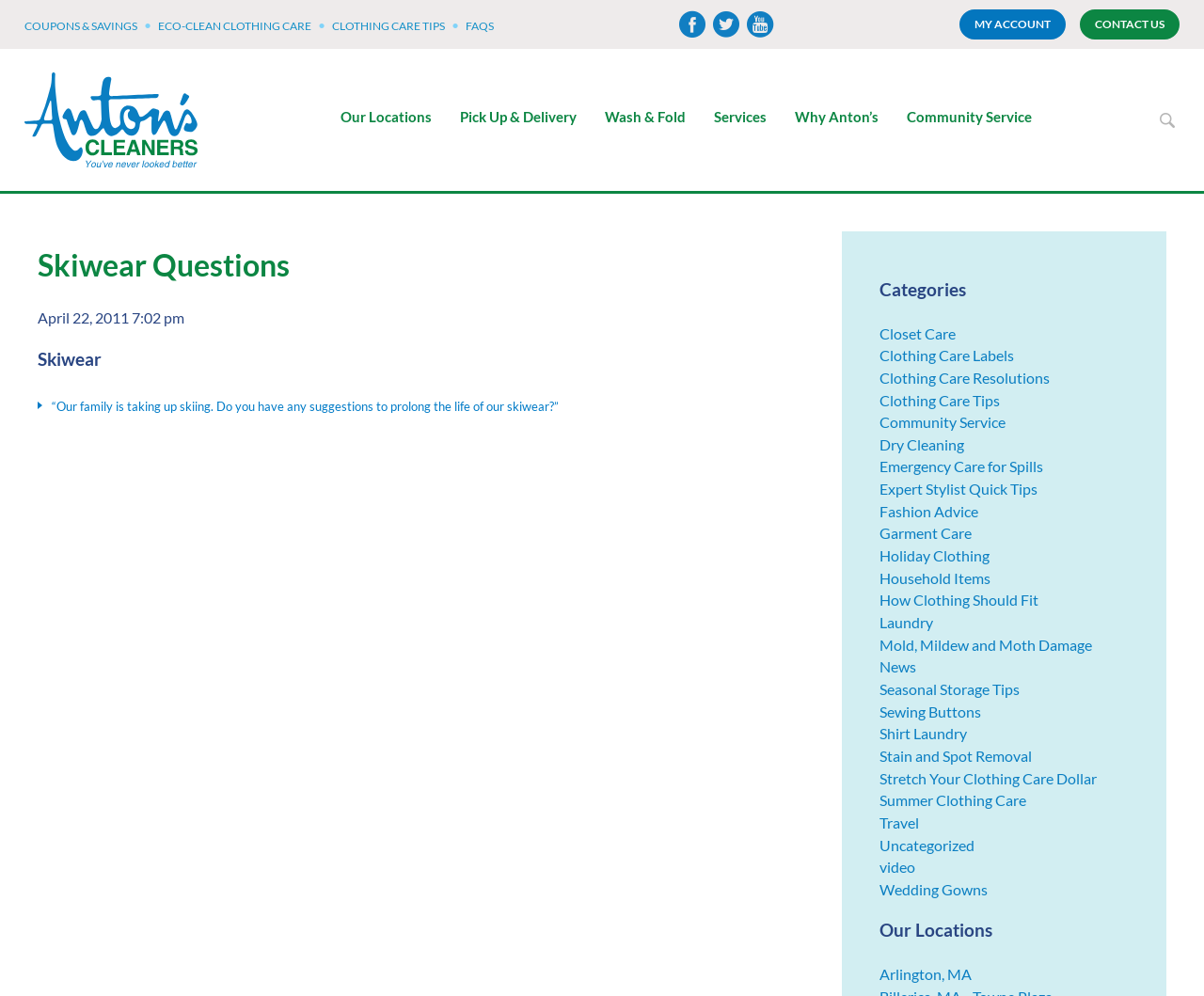What services does Anton's Cleaners offer?
Respond to the question with a well-detailed and thorough answer.

Based on the webpage, Anton's Cleaners offers various services including Wash & Fold, Dry Cleaning, and others, which can be found in the links section of the webpage.